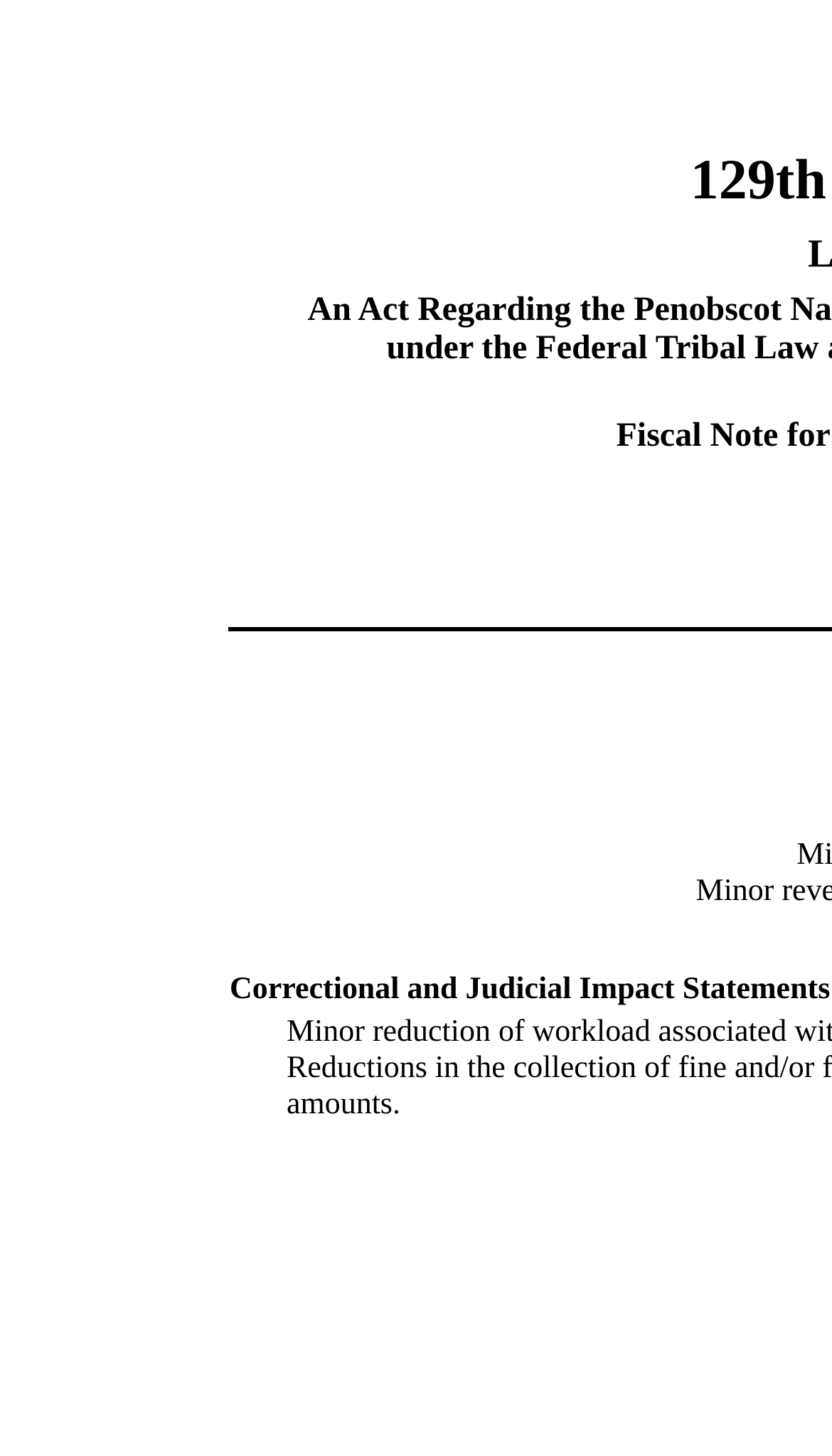How many grid cells are there?
Using the image provided, answer with just one word or phrase.

20